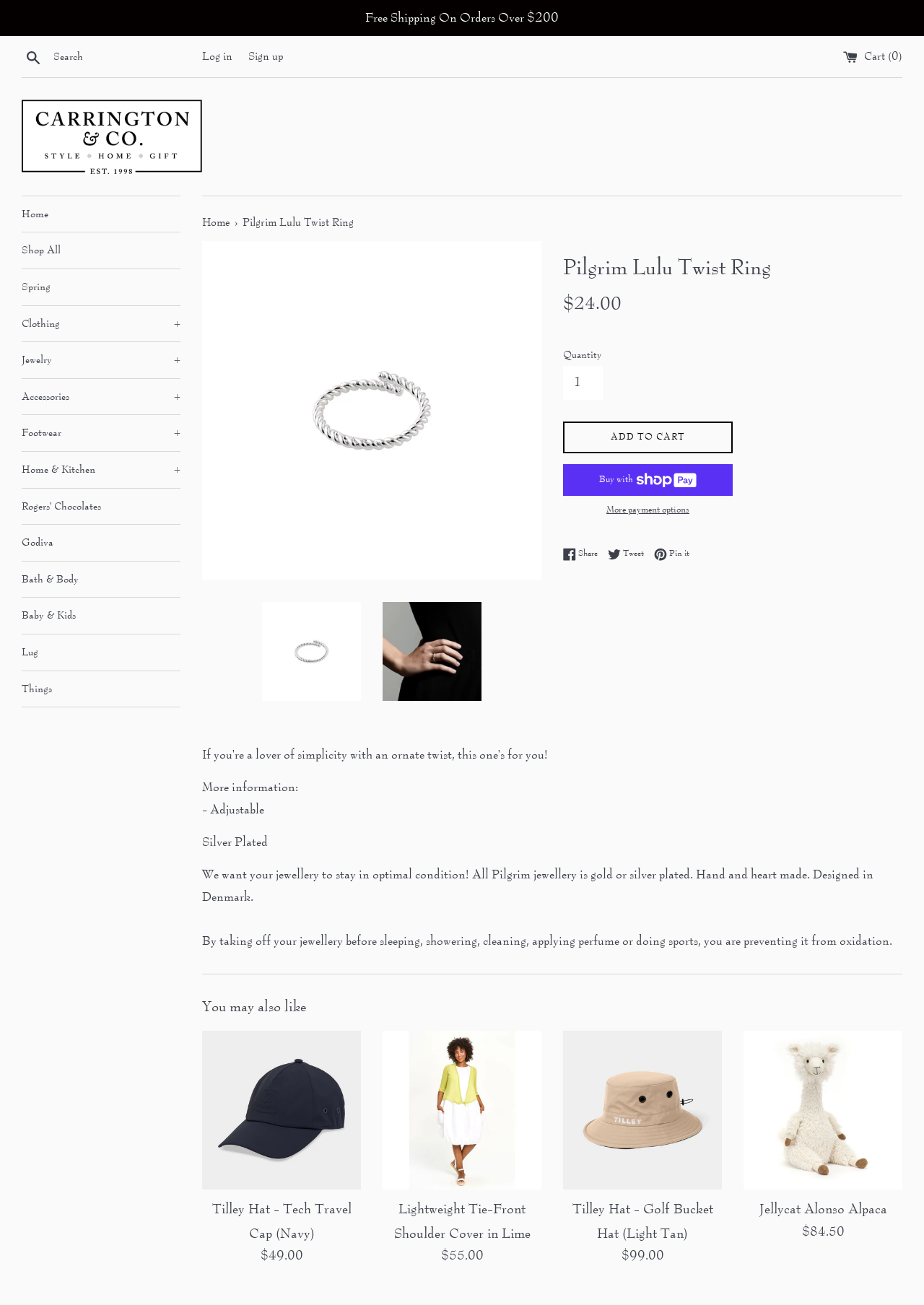Please identify the bounding box coordinates of the clickable element to fulfill the following instruction: "toggle menu". The coordinates should be four float numbers between 0 and 1, i.e., [left, top, right, bottom].

None